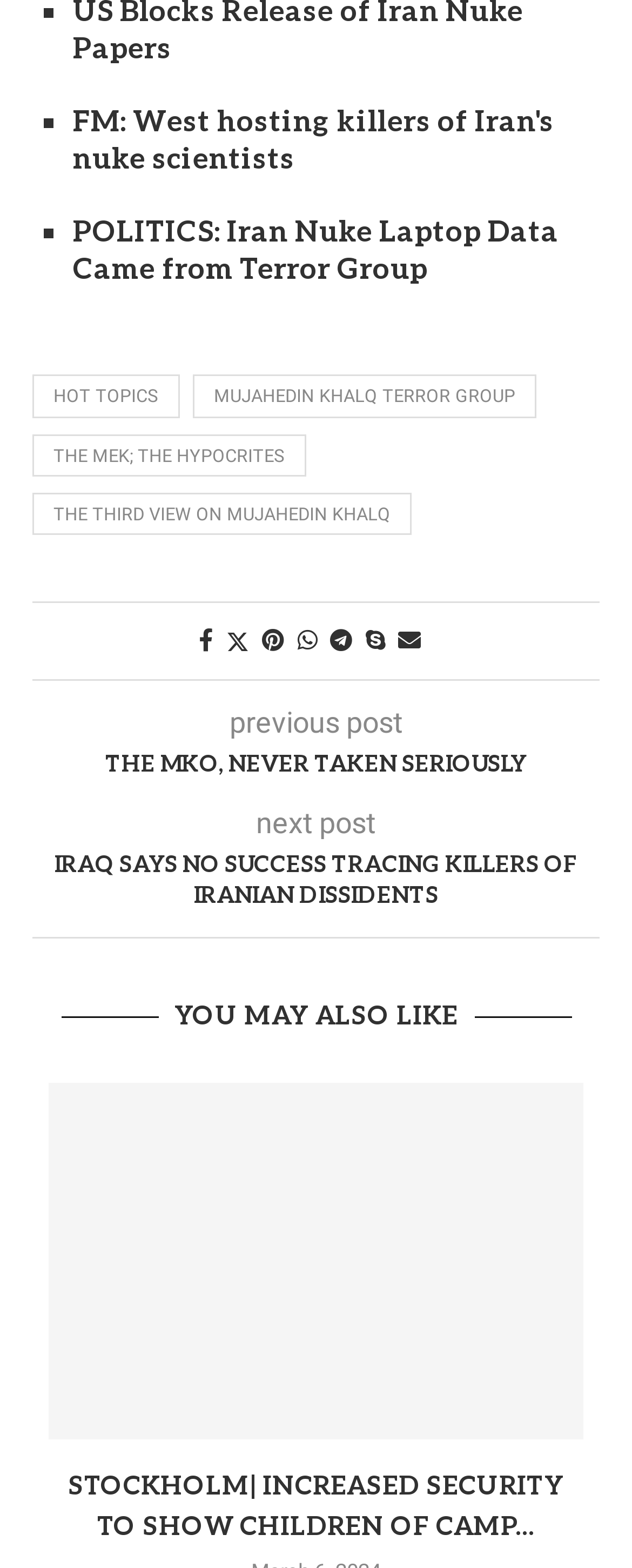Identify the bounding box coordinates of the specific part of the webpage to click to complete this instruction: "Click on 'FM: West hosting killers of Iran's nuke scientists'".

[0.115, 0.067, 0.877, 0.113]